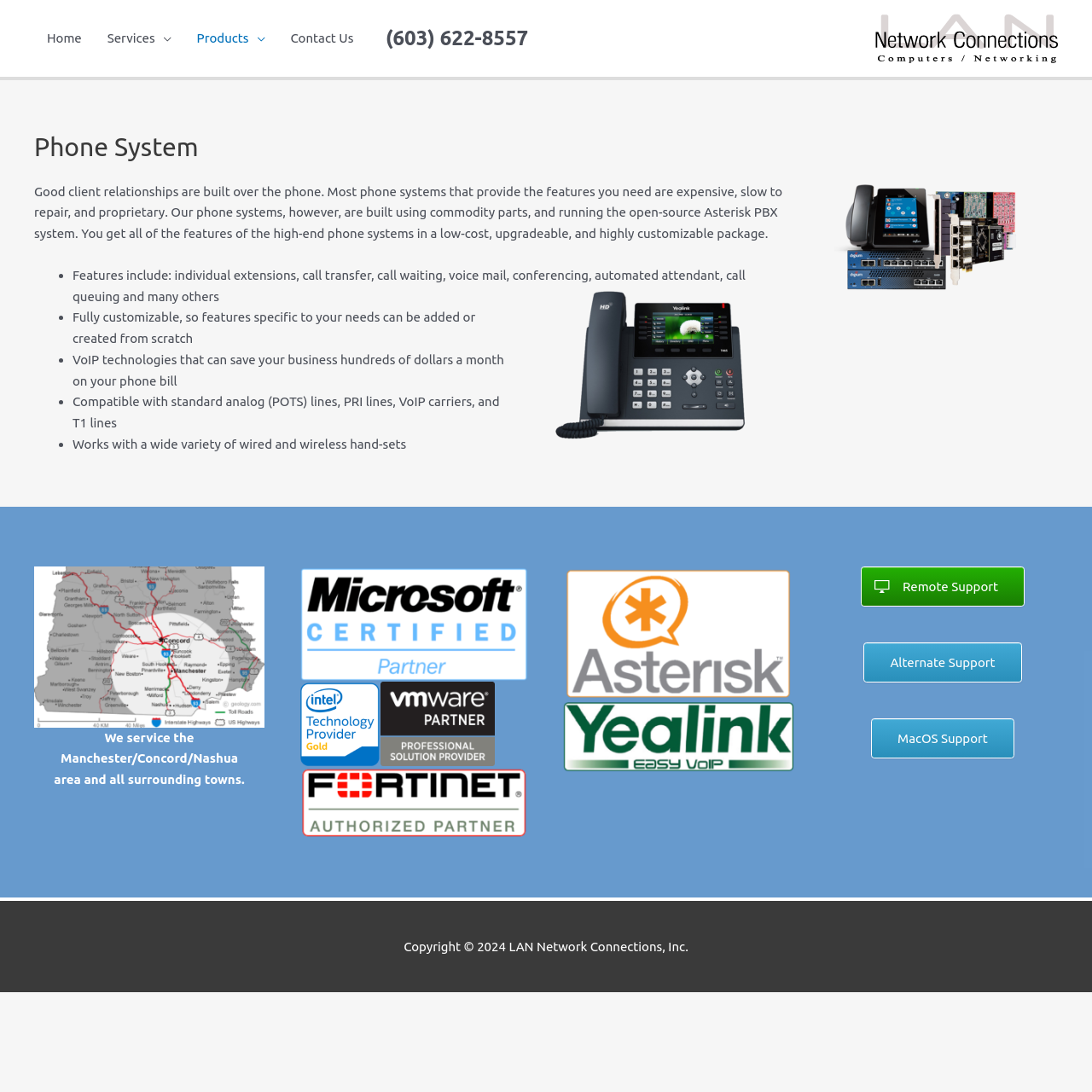Please specify the bounding box coordinates of the area that should be clicked to accomplish the following instruction: "Click the Remote Support link". The coordinates should consist of four float numbers between 0 and 1, i.e., [left, top, right, bottom].

[0.788, 0.518, 0.938, 0.555]